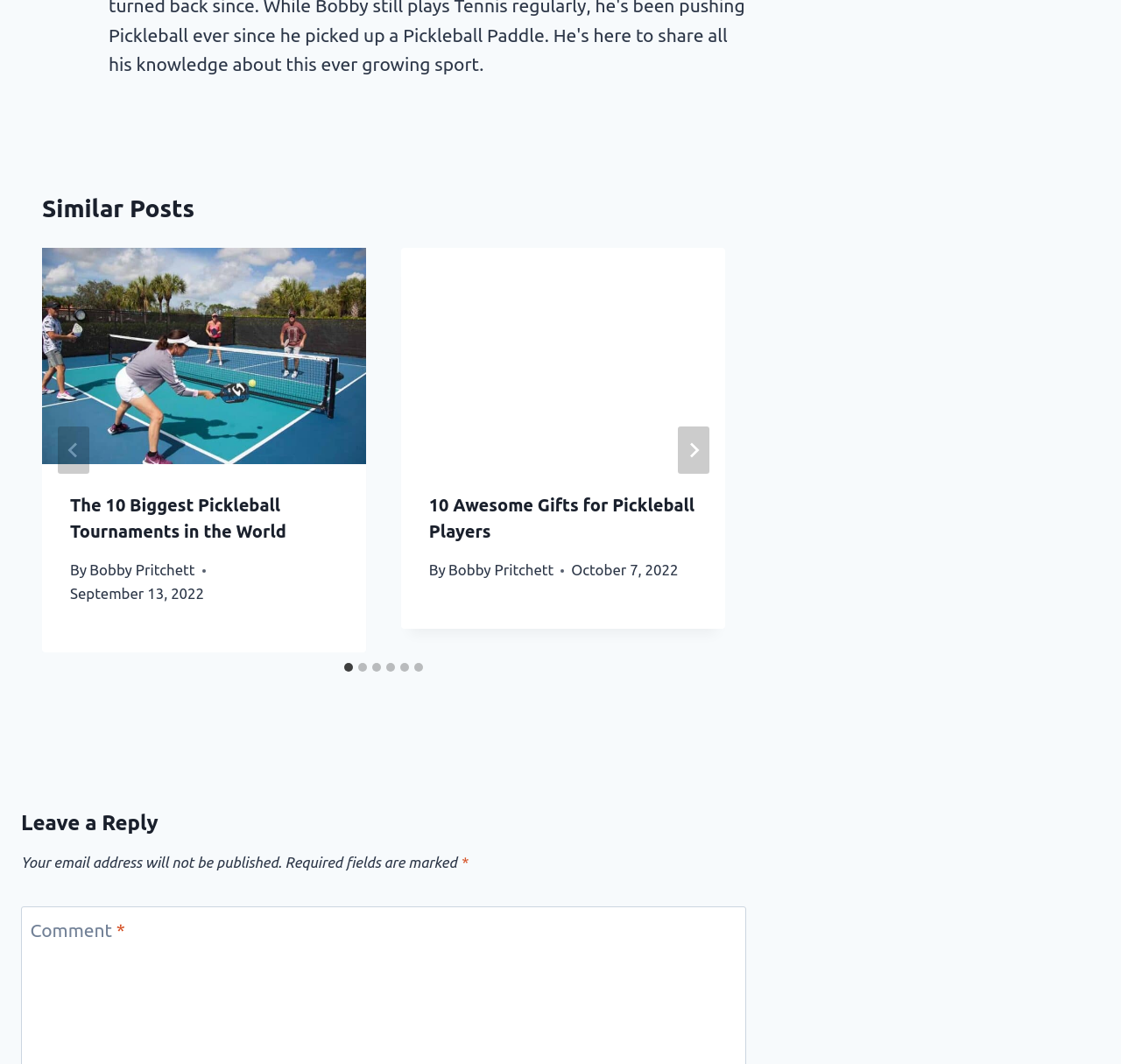What is the title of the first post?
Please provide a single word or phrase as your answer based on the image.

The 10 Biggest Pickleball Tournaments in the World